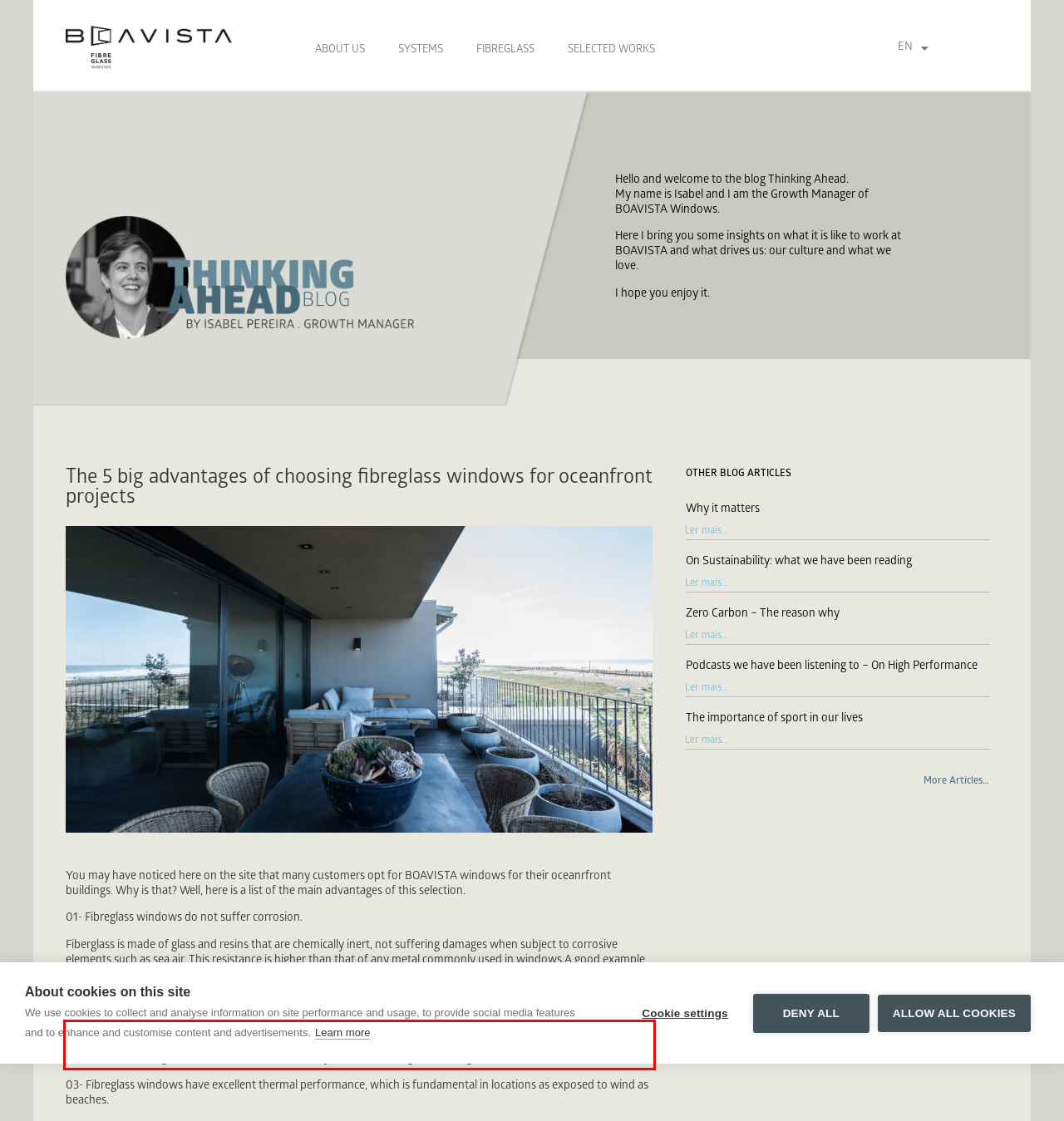Please examine the webpage screenshot and extract the text within the red bounding box using OCR.

Fibreglass has a very low shrinkage/dilation factor, similar to glass, which means that, in the long term, there are no problems with cracks, broken or chipped profiles, as could happen with wood or other materials. In addition, the profiles of the fibreglass frame work in the same way as the window glass, leading to a lower need for maintenance.